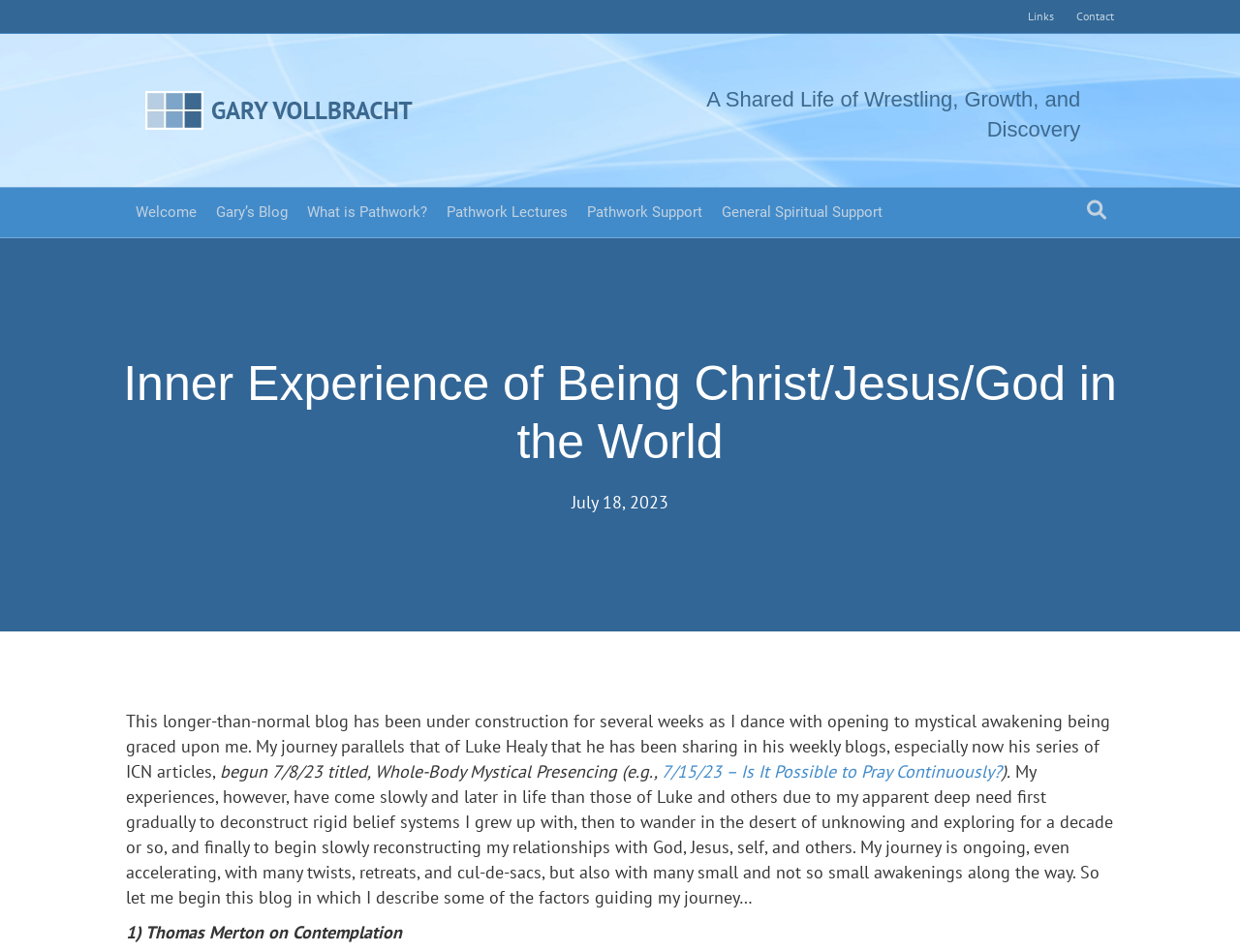Please specify the bounding box coordinates of the element that should be clicked to execute the given instruction: 'Go to the 'Welcome' page'. Ensure the coordinates are four float numbers between 0 and 1, expressed as [left, top, right, bottom].

[0.102, 0.166, 0.166, 0.217]